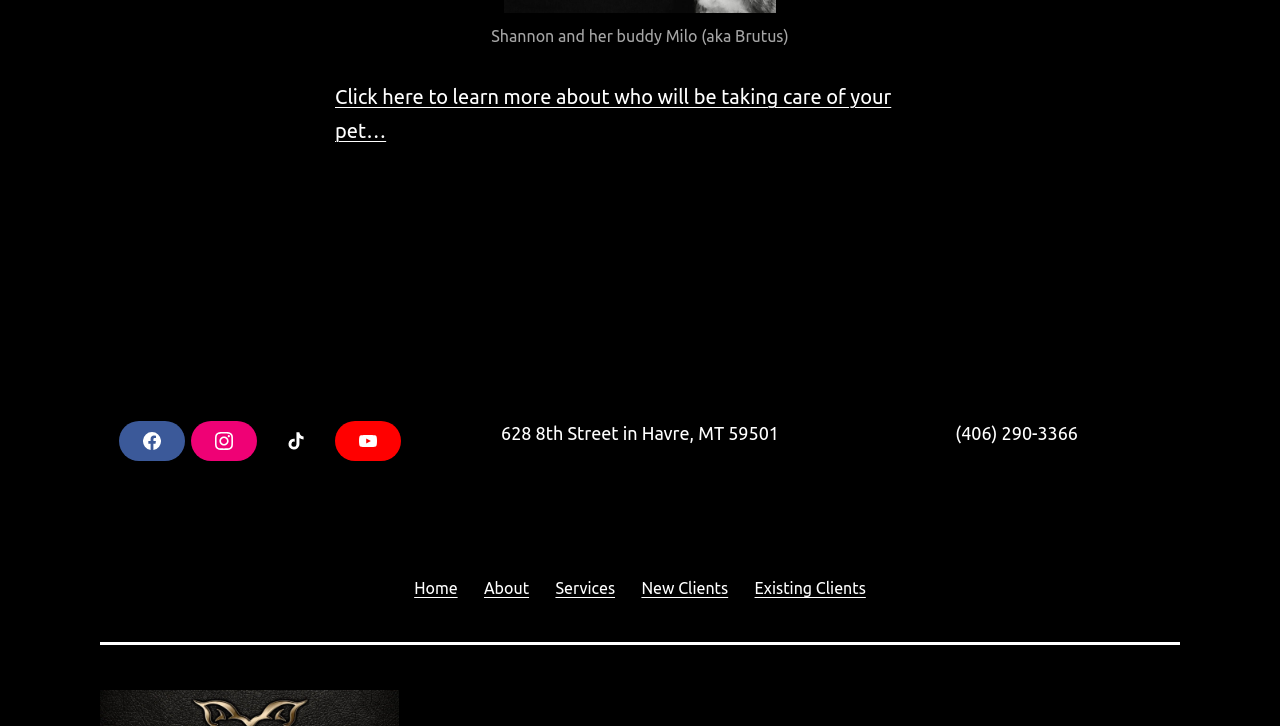Please predict the bounding box coordinates of the element's region where a click is necessary to complete the following instruction: "Call the pet care center". The coordinates should be represented by four float numbers between 0 and 1, i.e., [left, top, right, bottom].

[0.746, 0.582, 0.842, 0.61]